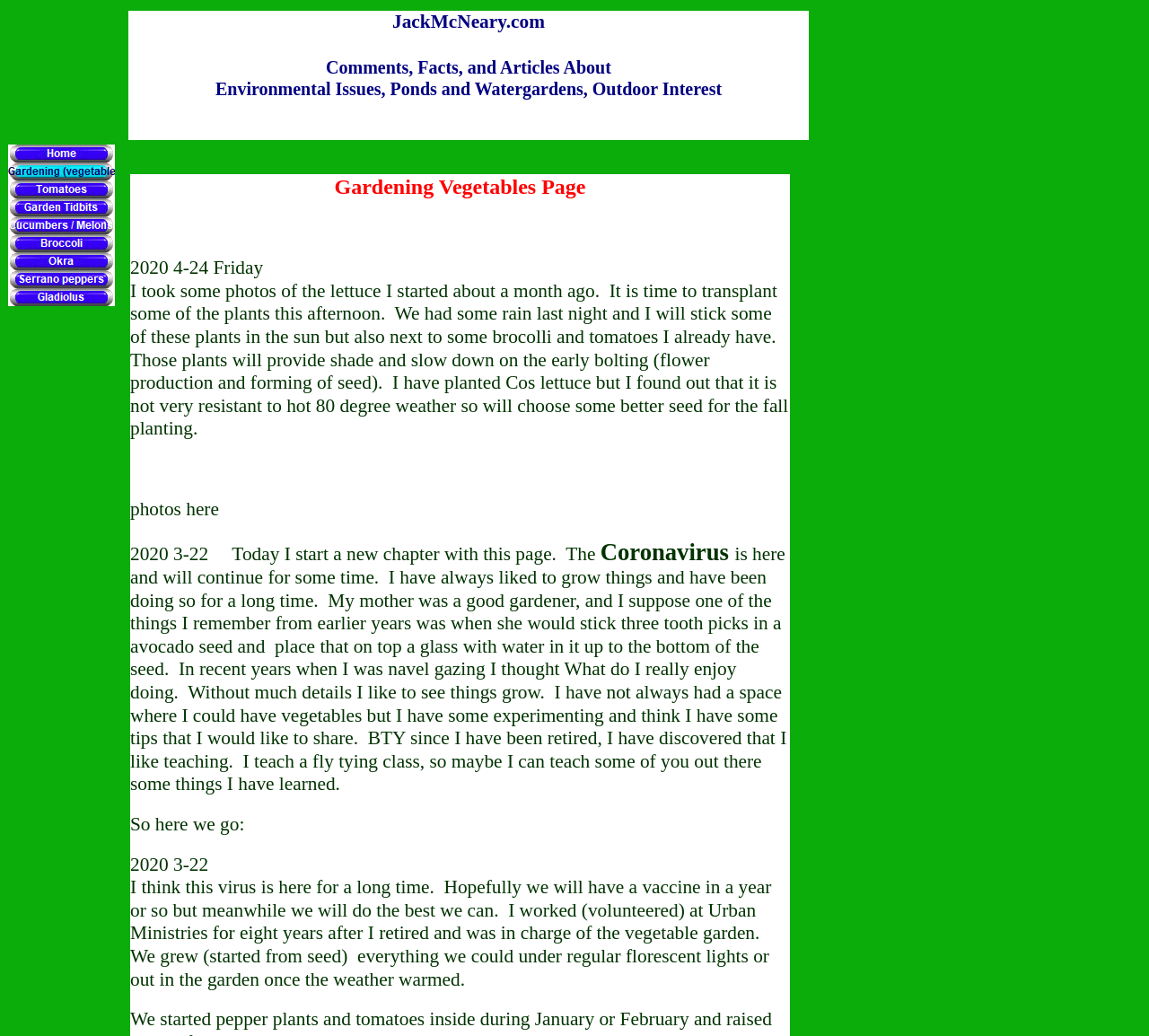What is the main topic of this webpage?
Based on the visual content, answer with a single word or a brief phrase.

Gardening